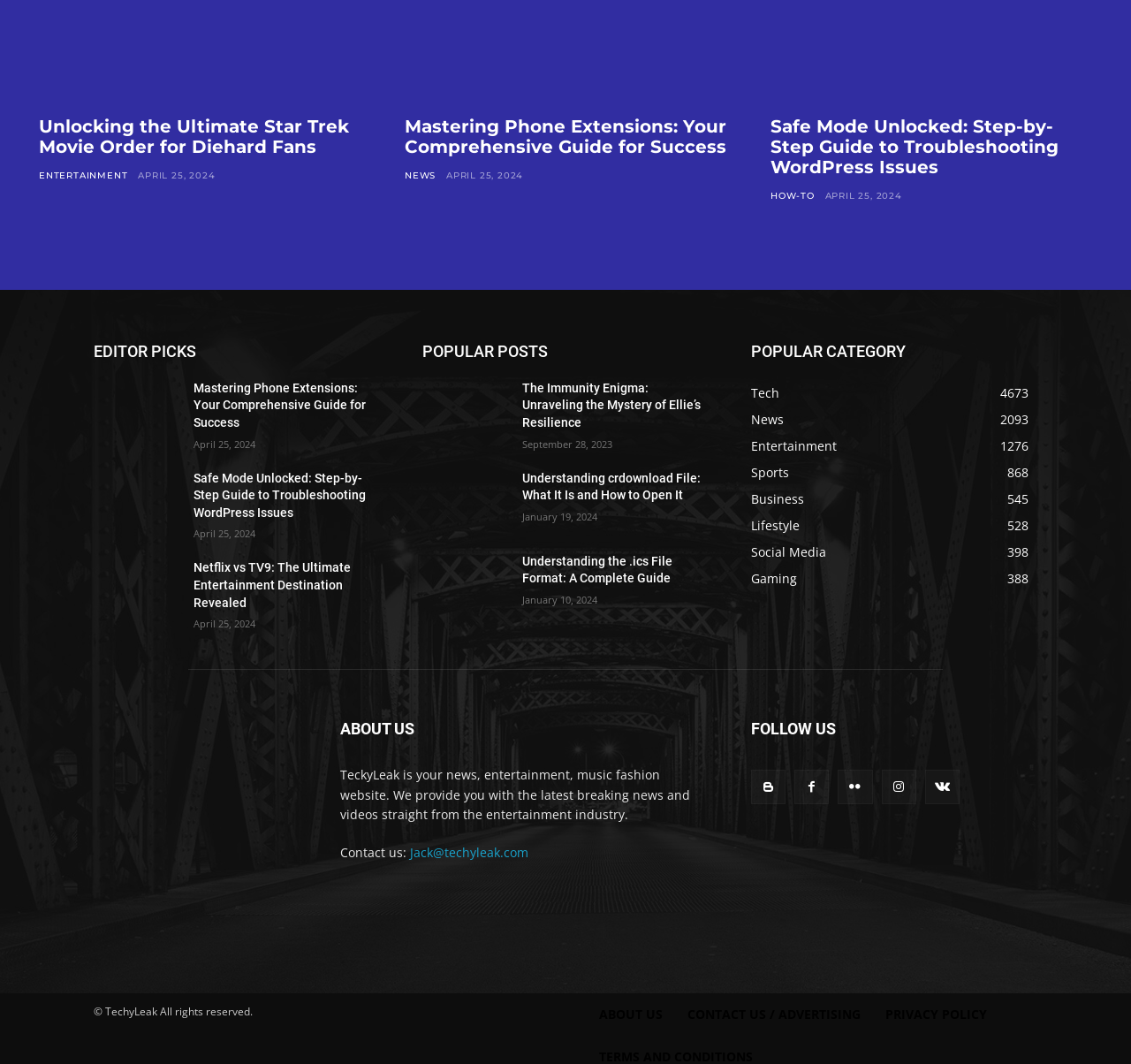Provide the bounding box coordinates of the section that needs to be clicked to accomplish the following instruction: "Contact TechyLeak via email."

[0.362, 0.793, 0.467, 0.809]